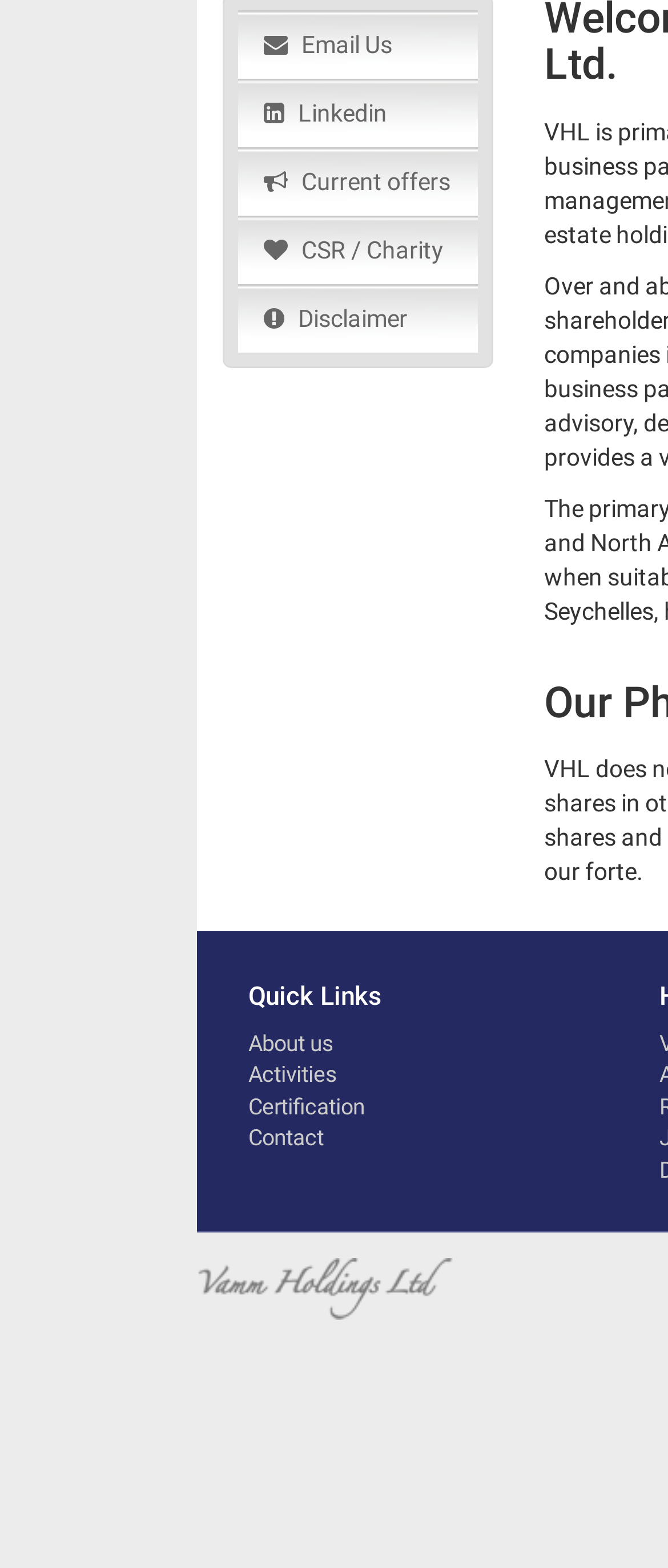Is the 'Current offers' page related to job opportunities?
Answer the question with a single word or phrase derived from the image.

Unknown